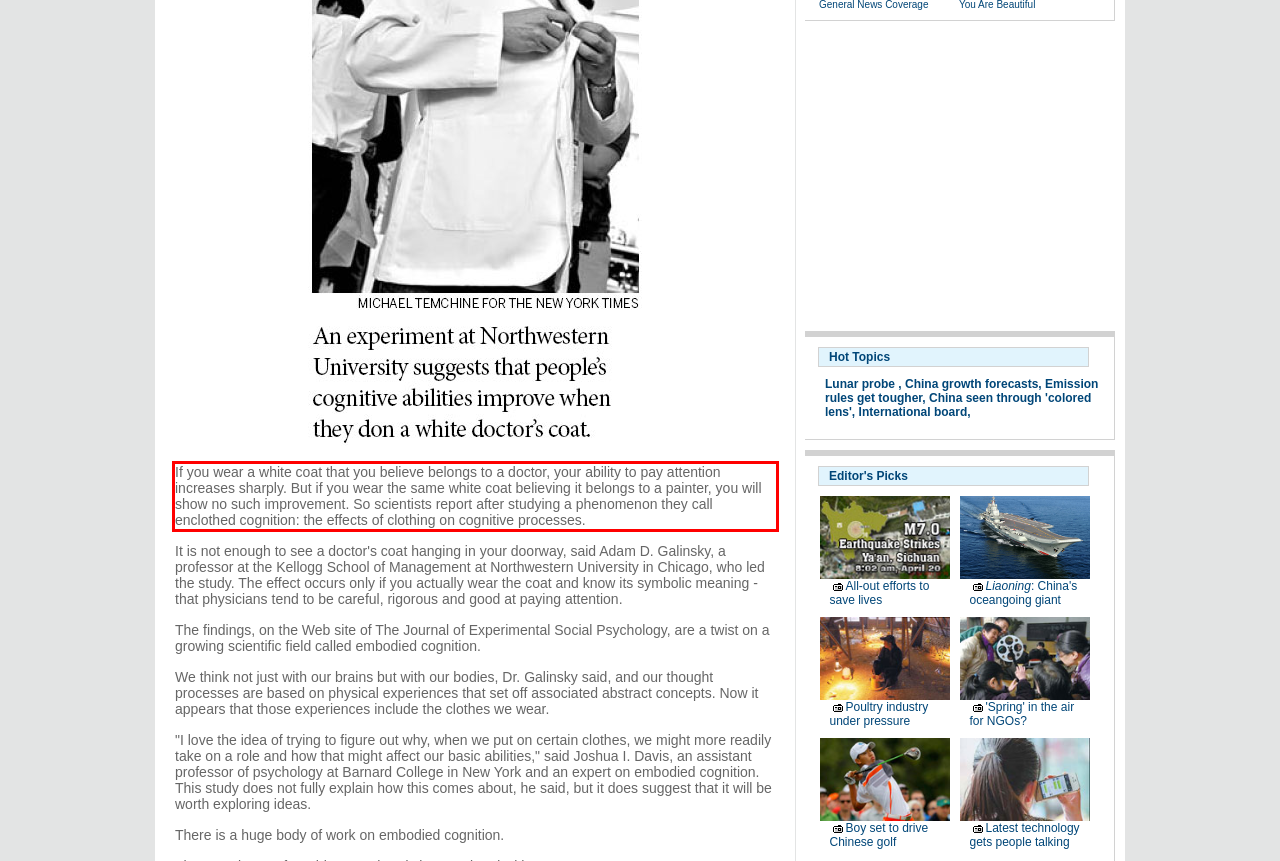Given a screenshot of a webpage, identify the red bounding box and perform OCR to recognize the text within that box.

If you wear a white coat that you believe belongs to a doctor, your ability to pay attention increases sharply. But if you wear the same white coat believing it belongs to a painter, you will show no such improvement. So scientists report after studying a phenomenon they call enclothed cognition: the effects of clothing on cognitive processes.